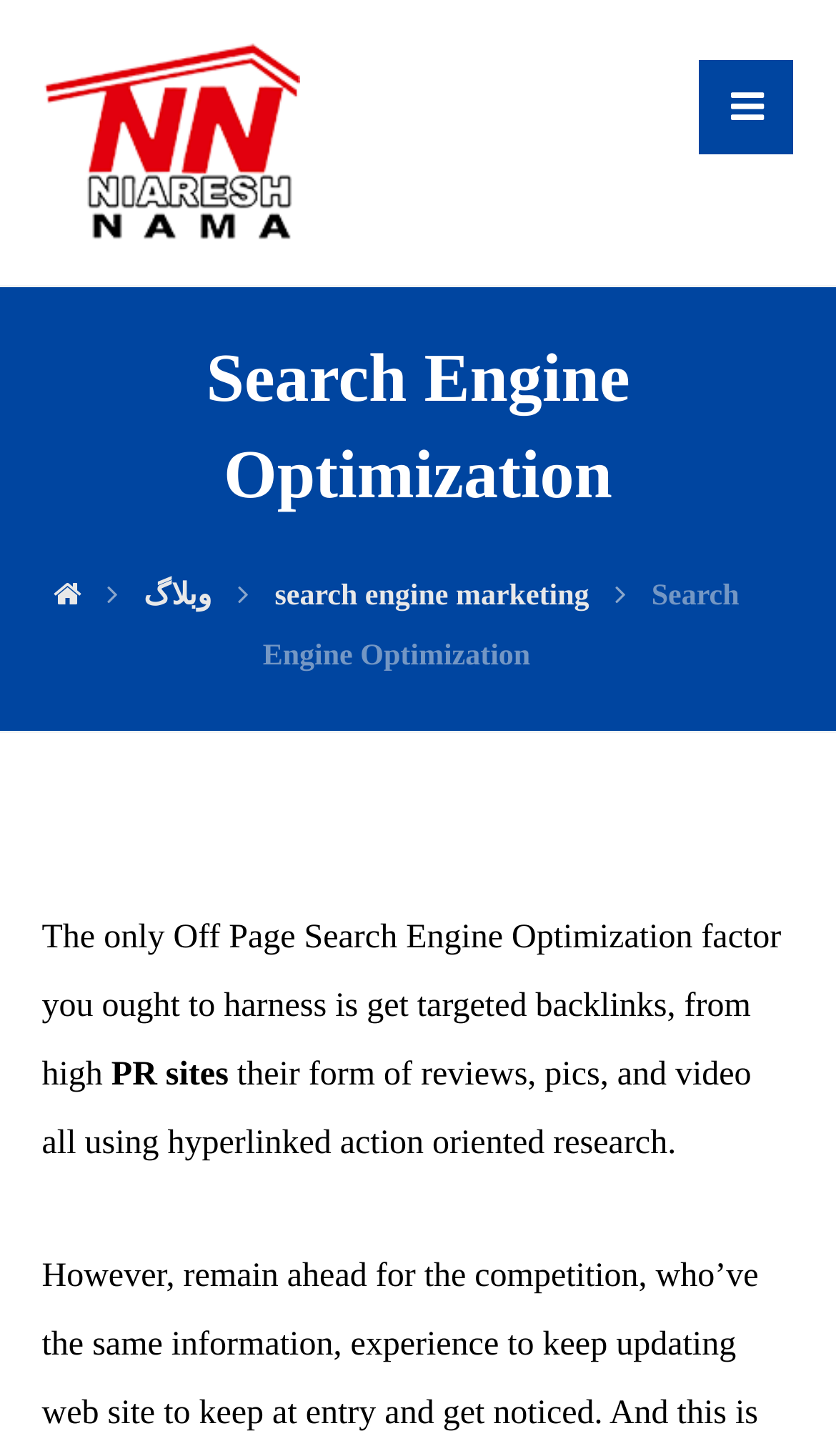Refer to the image and offer a detailed explanation in response to the question: What is the main topic of this webpage?

Based on the webpage structure and content, it appears that the main topic of this webpage is Search Engine Optimization, as indicated by the heading 'Search Engine Optimization' and the links related to SEO.